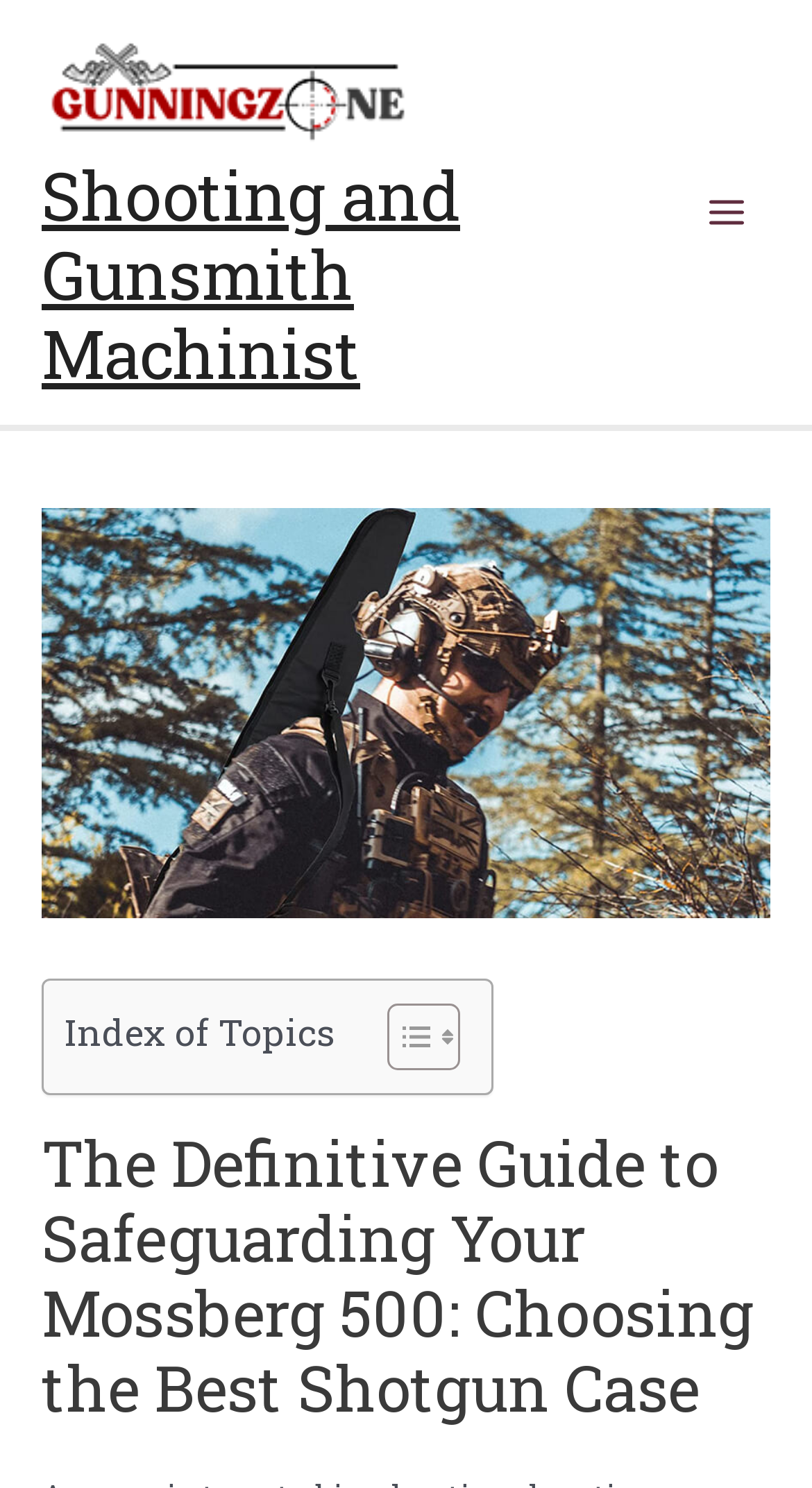Provide the bounding box coordinates of the UI element this sentence describes: "Shooting and Gunsmith Machinist".

[0.051, 0.102, 0.567, 0.267]